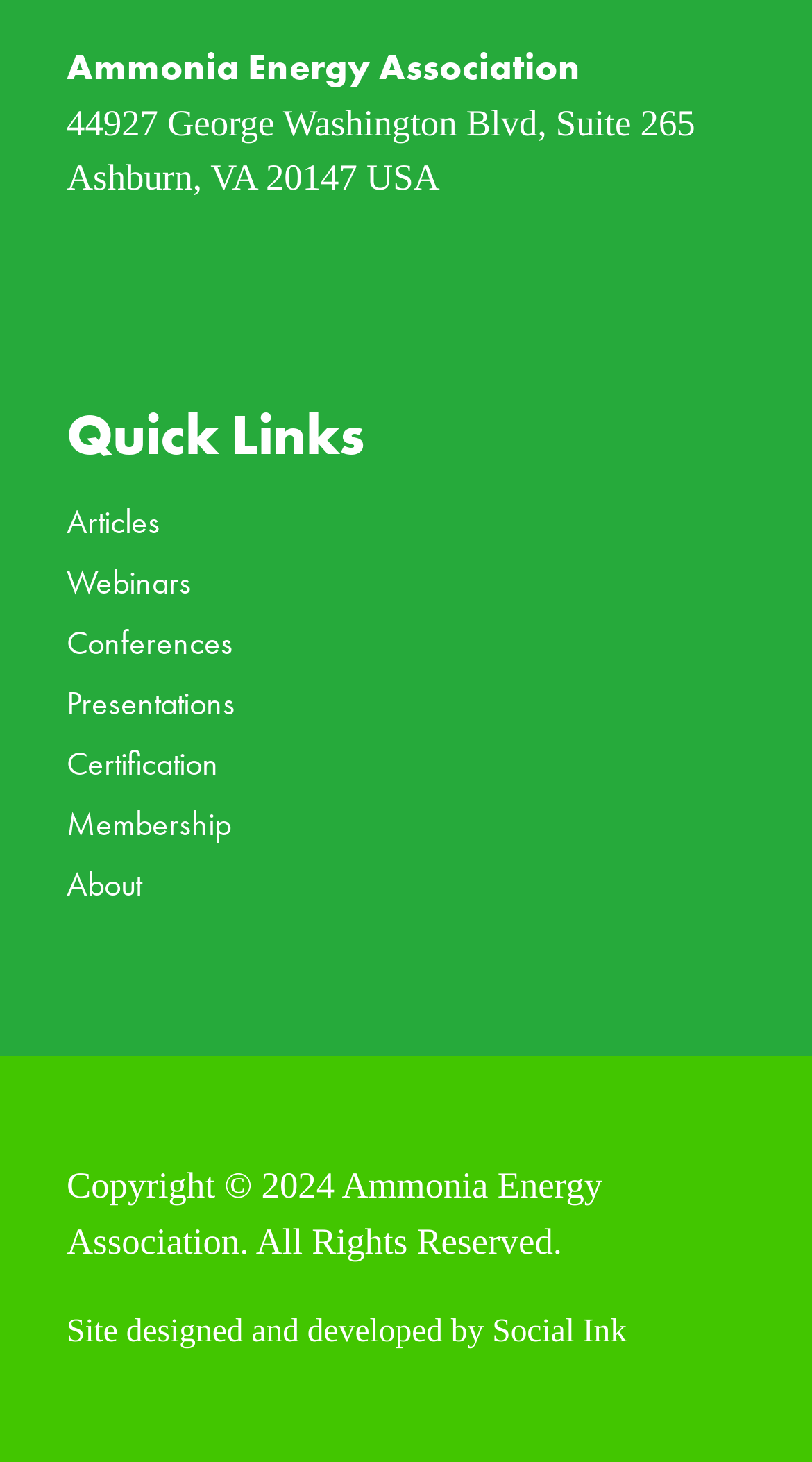Please specify the coordinates of the bounding box for the element that should be clicked to carry out this instruction: "View Site designed and developed by Social Ink". The coordinates must be four float numbers between 0 and 1, formatted as [left, top, right, bottom].

[0.082, 0.899, 0.772, 0.923]